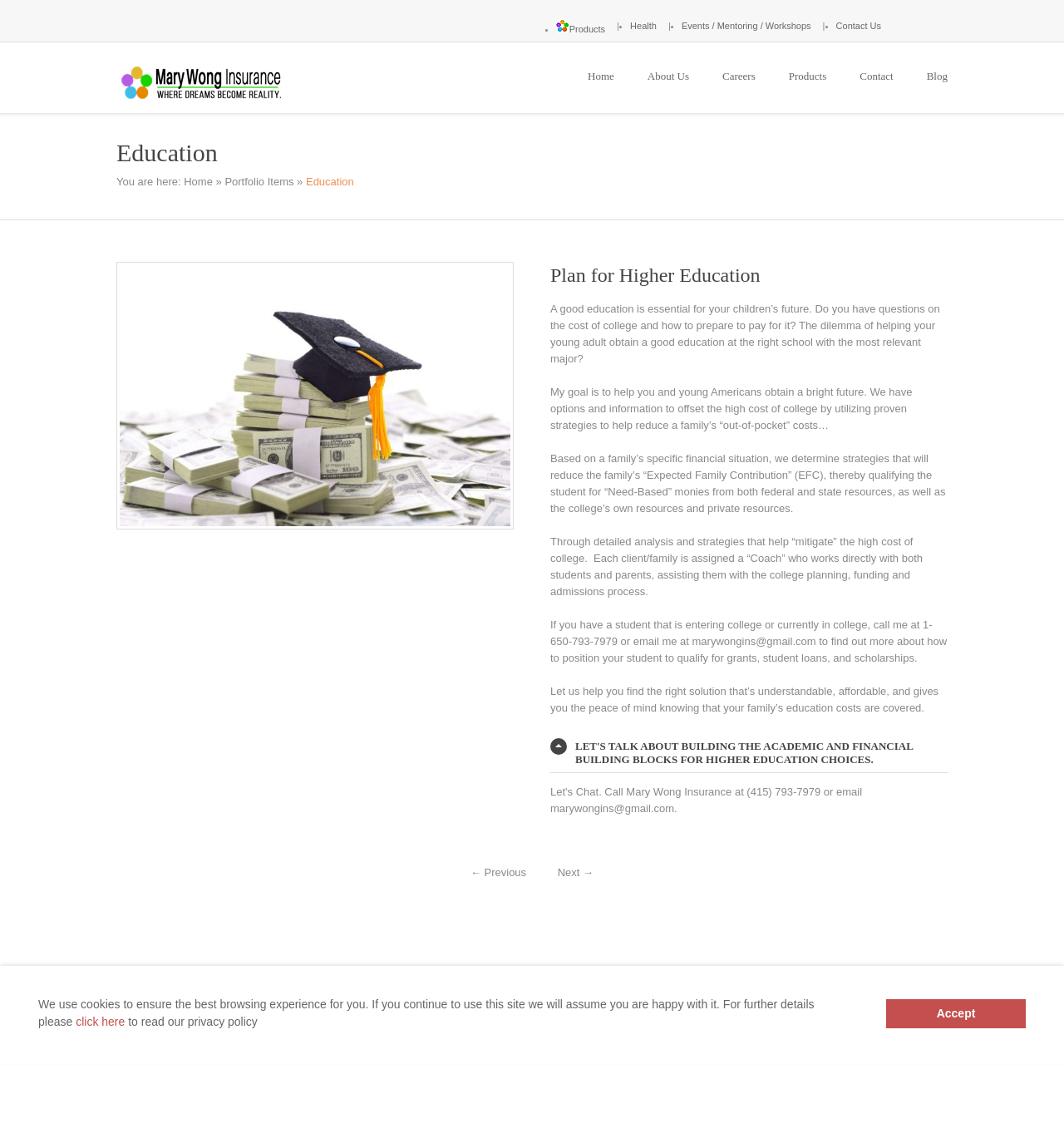Answer the following inquiry with a single word or phrase:
How can you contact the insurance company?

By phone or email